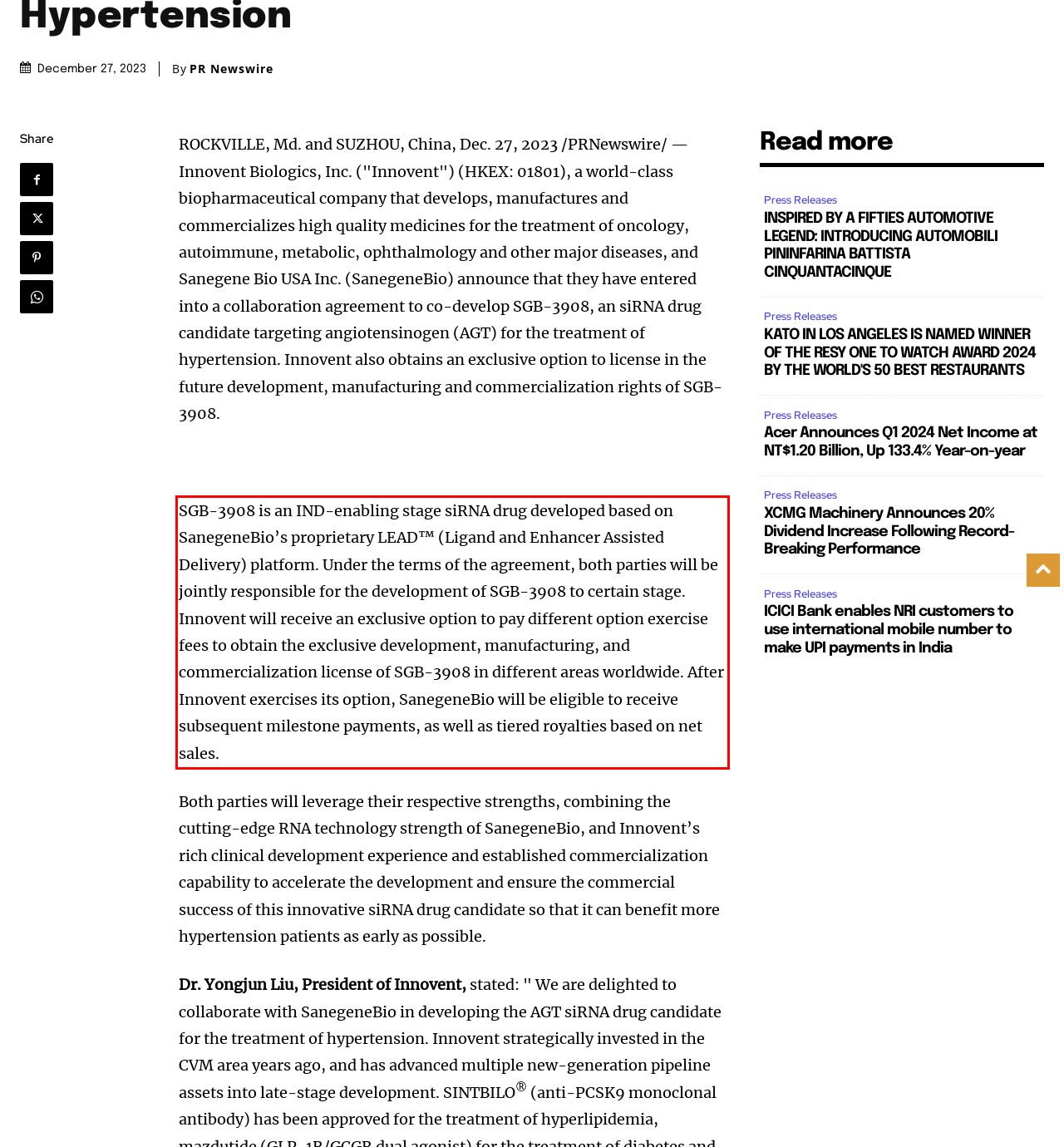Examine the webpage screenshot, find the red bounding box, and extract the text content within this marked area.

SGB-3908 is an IND-enabling stage siRNA drug developed based on SanegeneBio’s proprietary LEAD™ (Ligand and Enhancer Assisted Delivery) platform. Under the terms of the agreement, both parties will be jointly responsible for the development of SGB-3908 to certain stage. Innovent will receive an exclusive option to pay different option exercise fees to obtain the exclusive development, manufacturing, and commercialization license of SGB-3908 in different areas worldwide. After Innovent exercises its option, SanegeneBio will be eligible to receive subsequent milestone payments, as well as tiered royalties based on net sales.